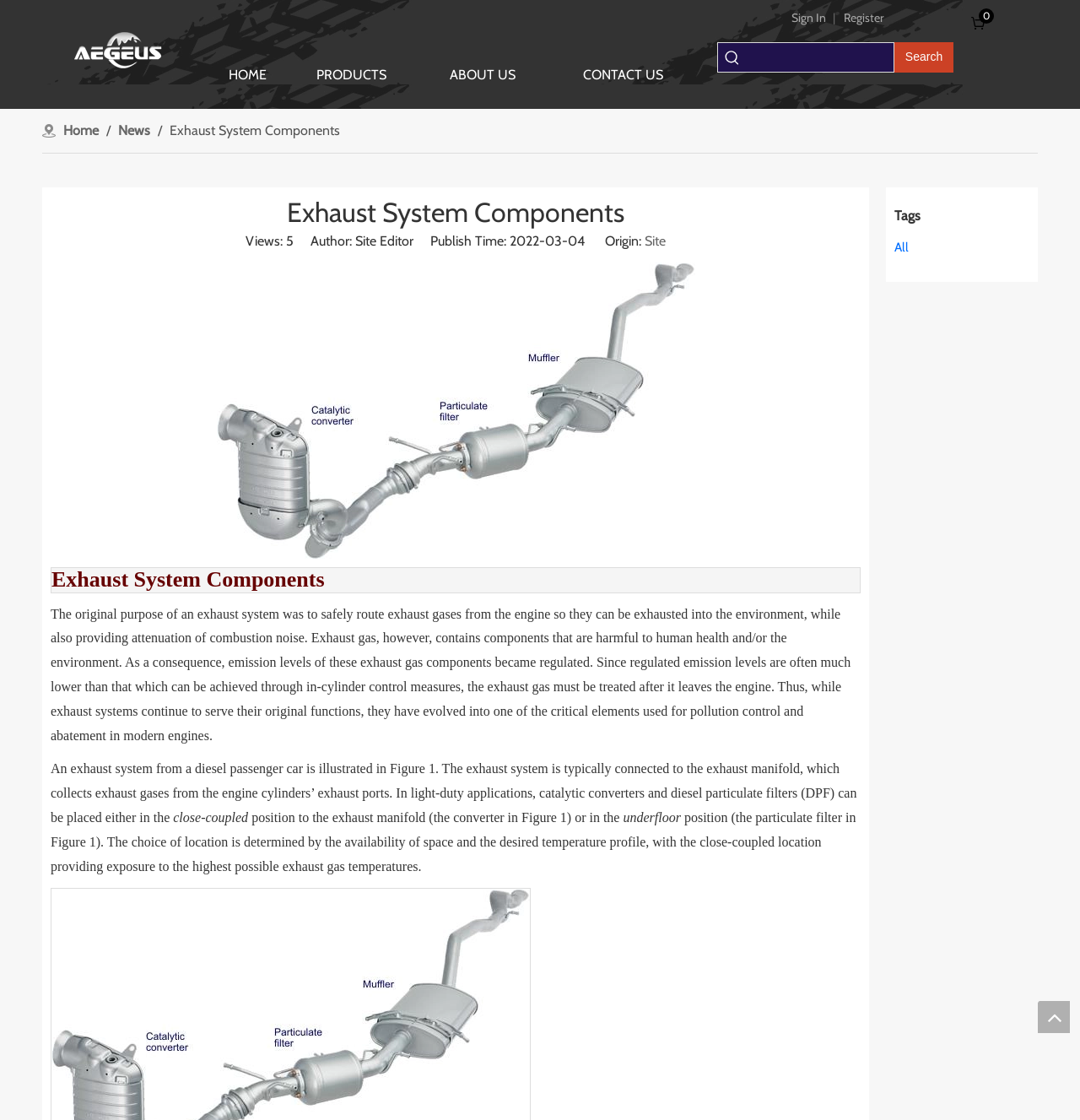Please pinpoint the bounding box coordinates for the region I should click to adhere to this instruction: "Go to the HOME page".

[0.195, 0.044, 0.263, 0.09]